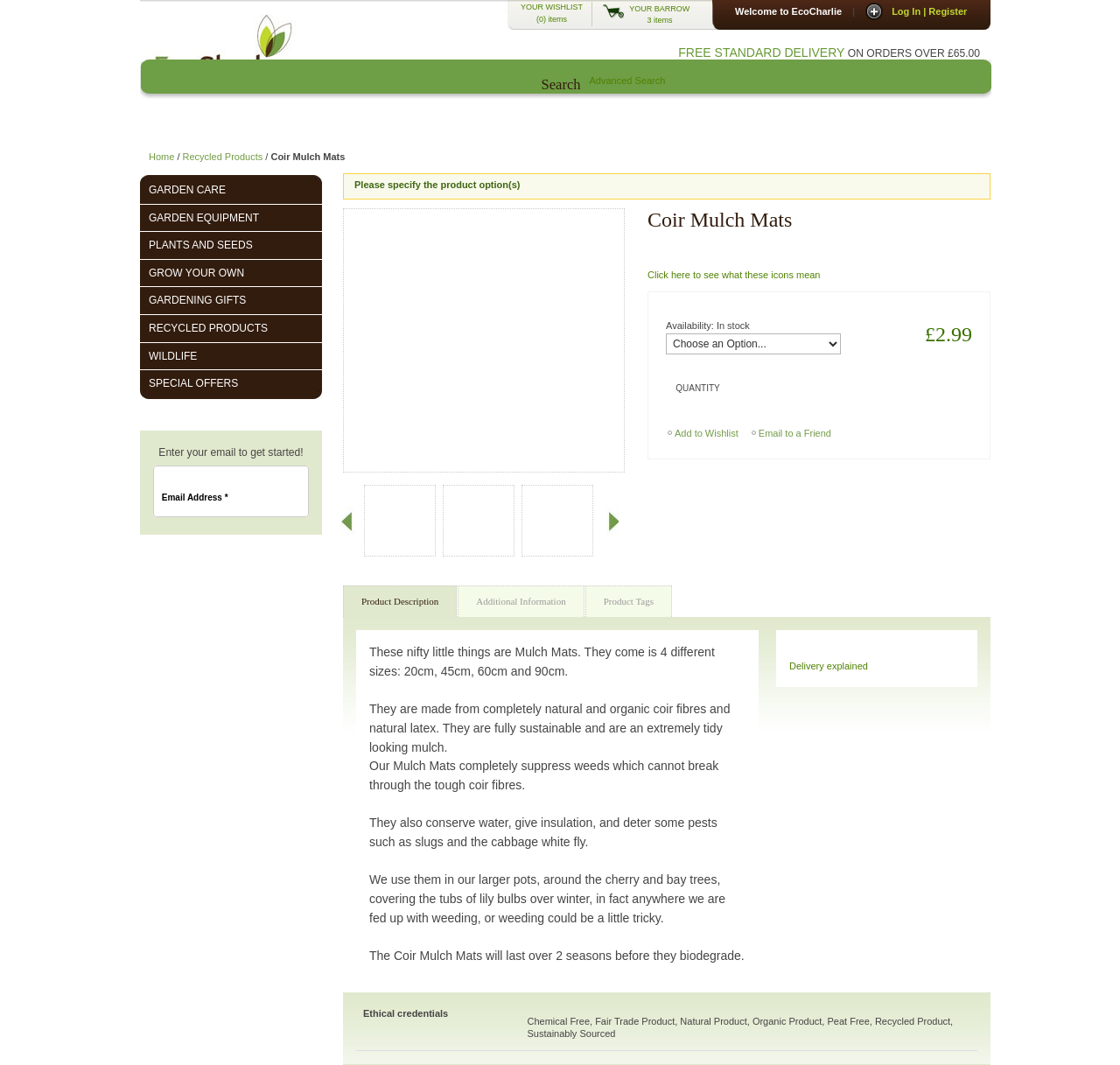Indicate the bounding box coordinates of the clickable region to achieve the following instruction: "Search for products."

[0.483, 0.069, 0.526, 0.088]